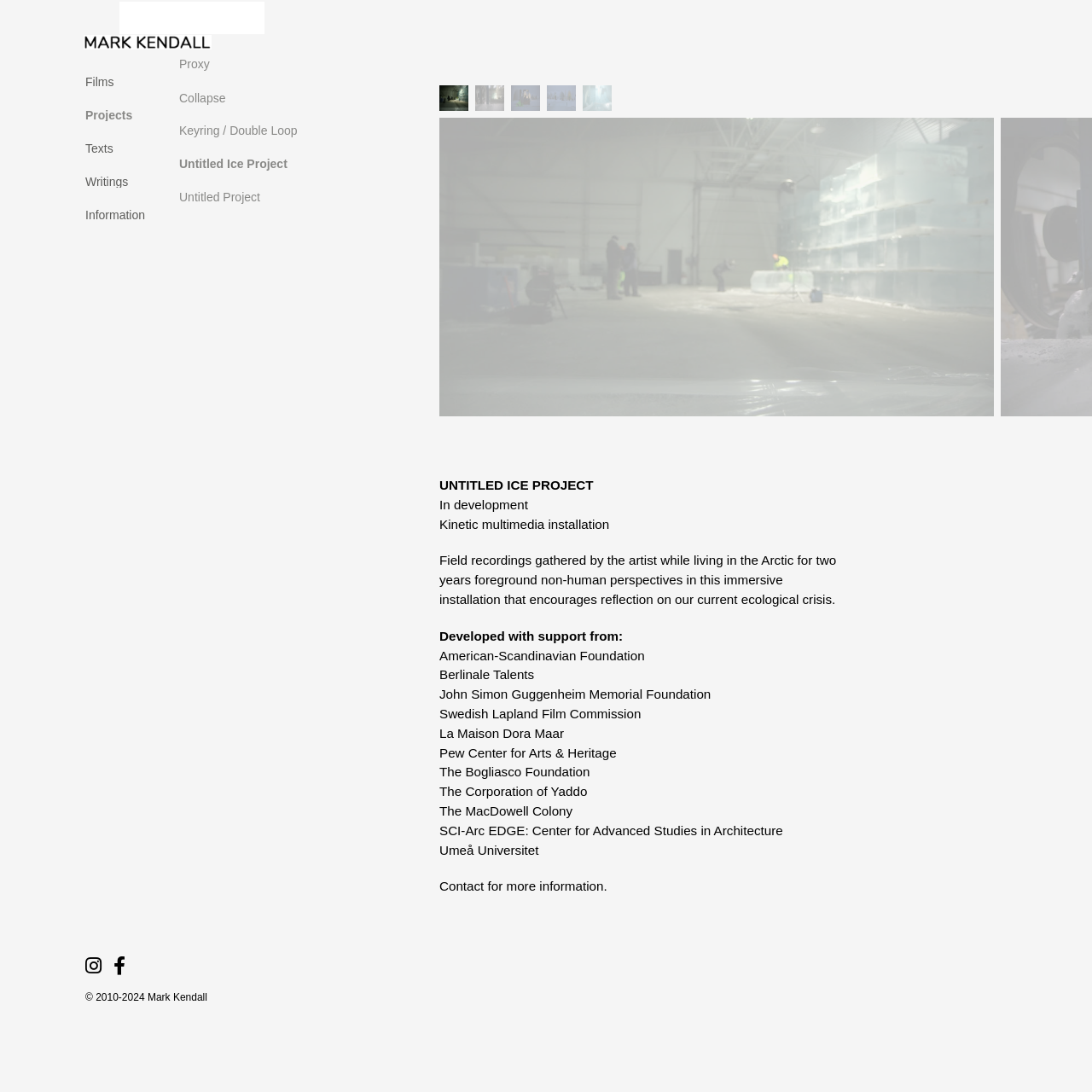Find the bounding box coordinates of the area that needs to be clicked in order to achieve the following instruction: "Contact for more information". The coordinates should be specified as four float numbers between 0 and 1, i.e., [left, top, right, bottom].

[0.402, 0.805, 0.556, 0.818]